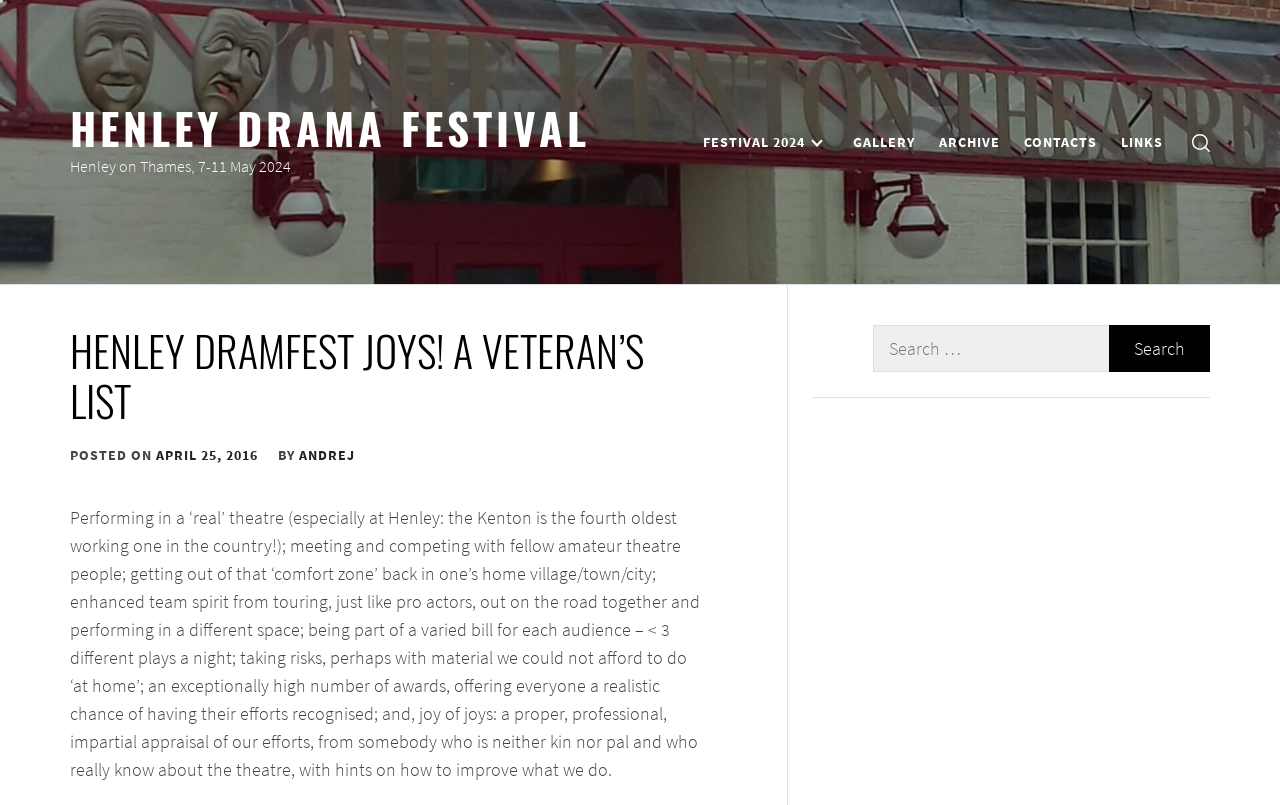Identify the bounding box coordinates of the area you need to click to perform the following instruction: "View FESTIVAL 2024".

[0.541, 0.155, 0.655, 0.198]